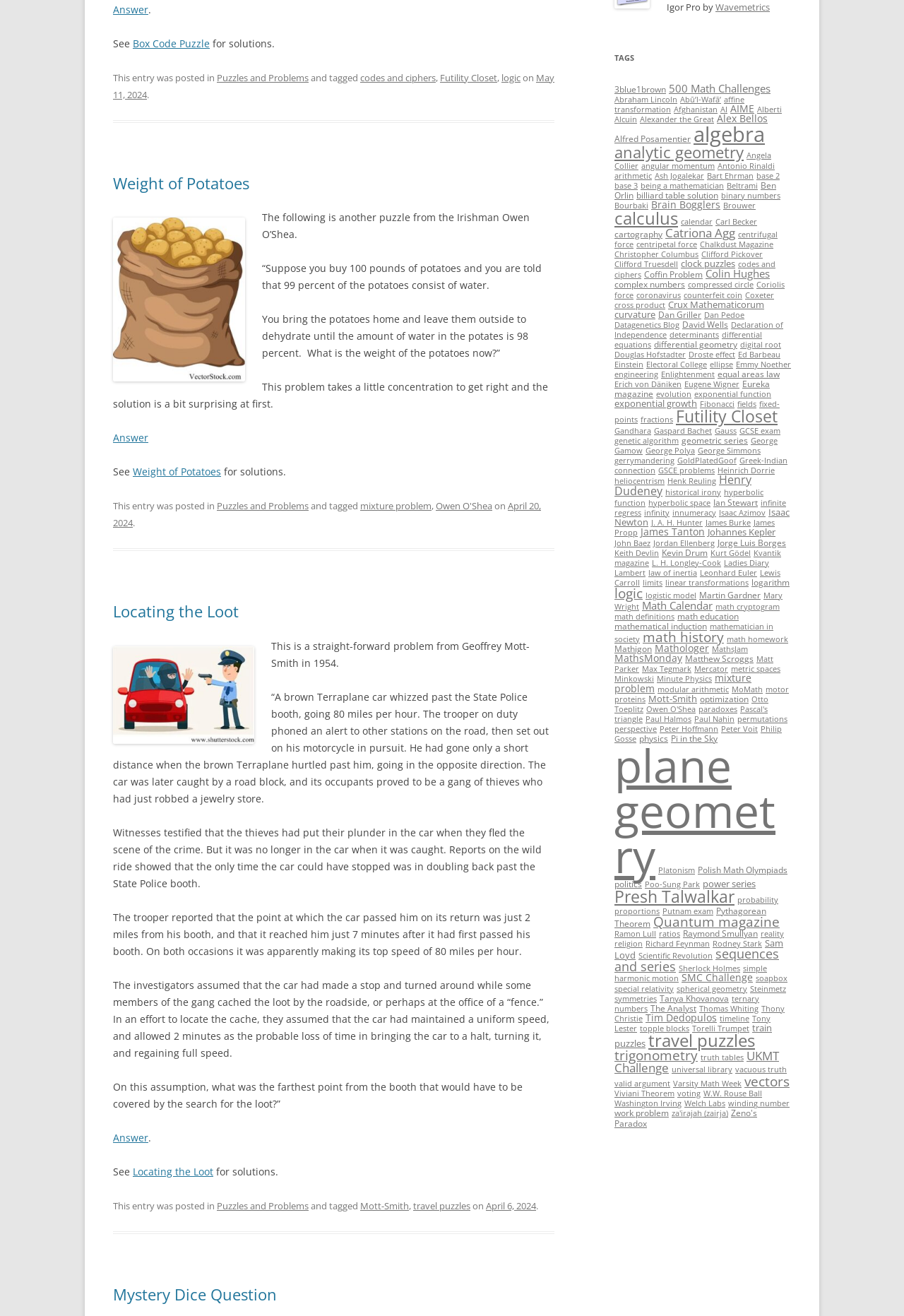Identify the bounding box coordinates of the HTML element based on this description: "Antonio Rinaldi".

[0.794, 0.122, 0.857, 0.13]